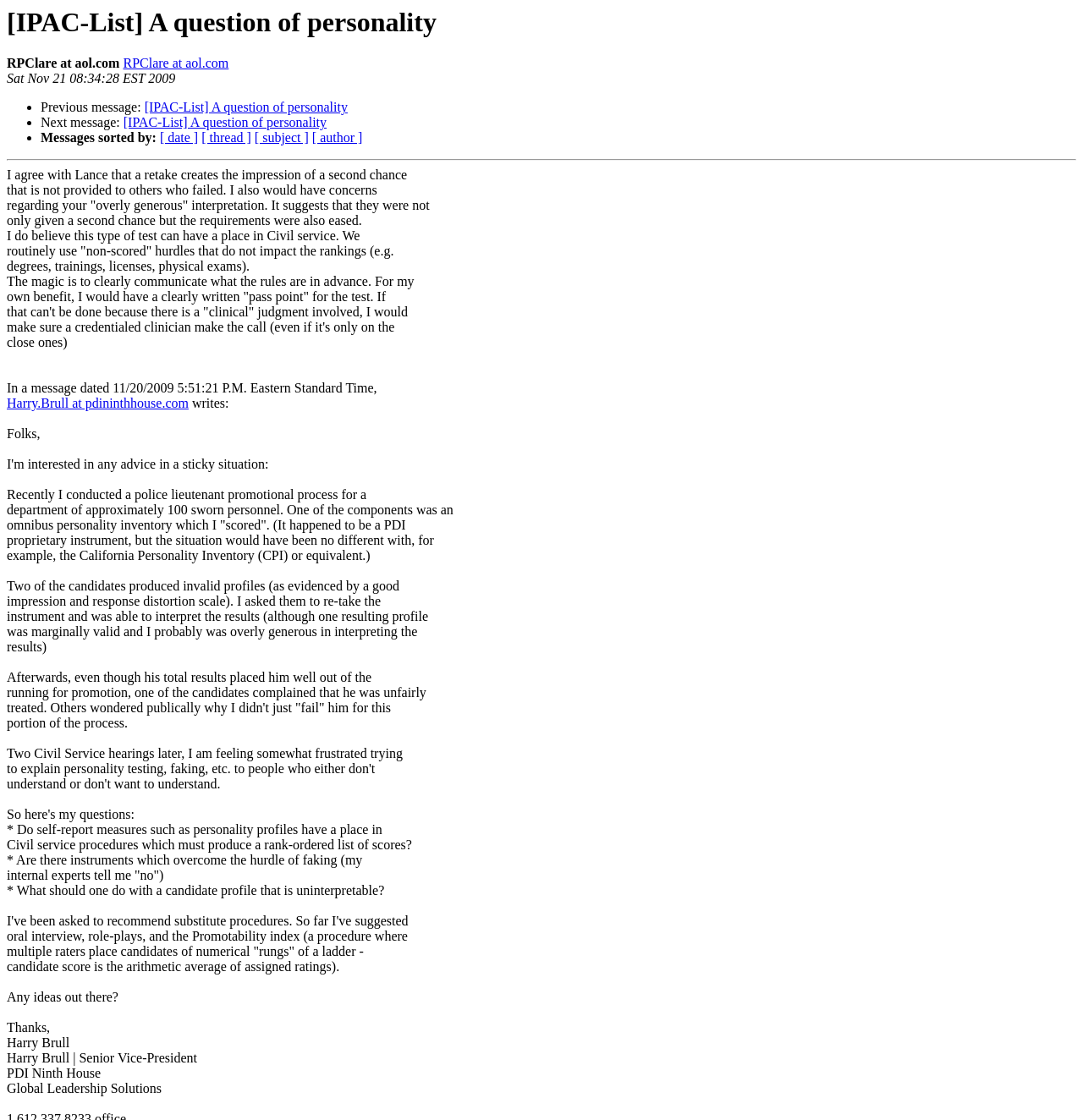Answer with a single word or phrase: 
What is the topic of discussion in the message?

Personality profiles in Civil service